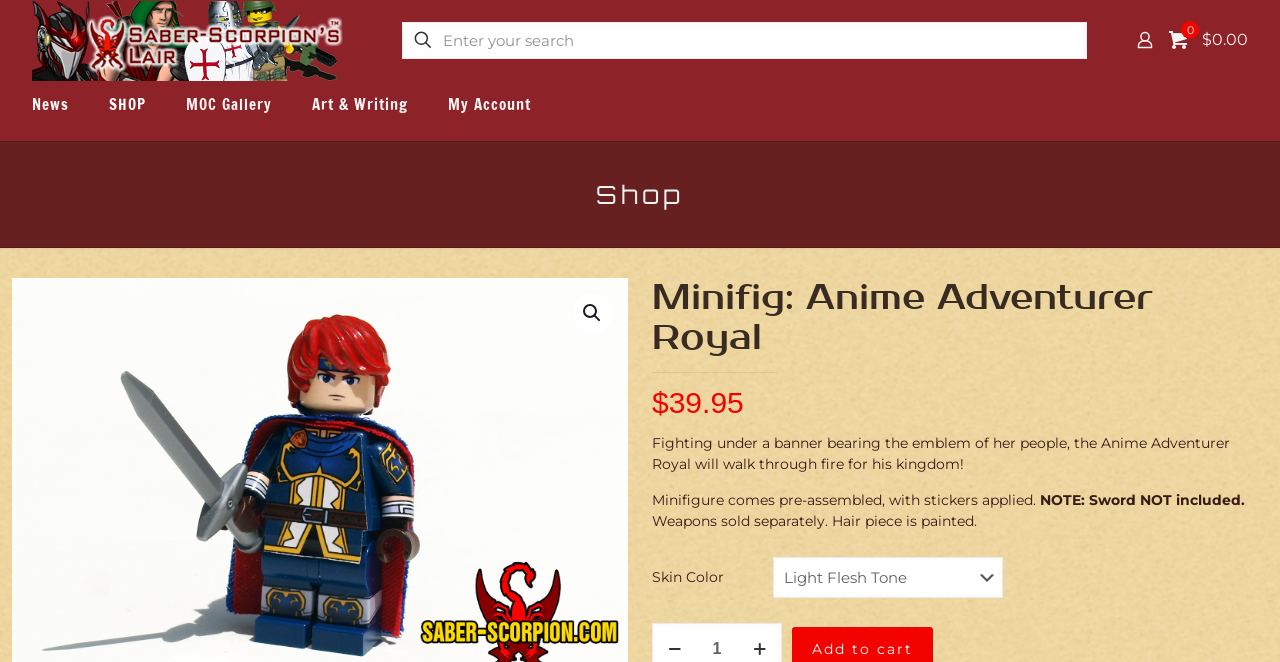Identify the bounding box coordinates for the element you need to click to achieve the following task: "Go to news page". Provide the bounding box coordinates as four float numbers between 0 and 1, in the form [left, top, right, bottom].

[0.009, 0.106, 0.07, 0.211]